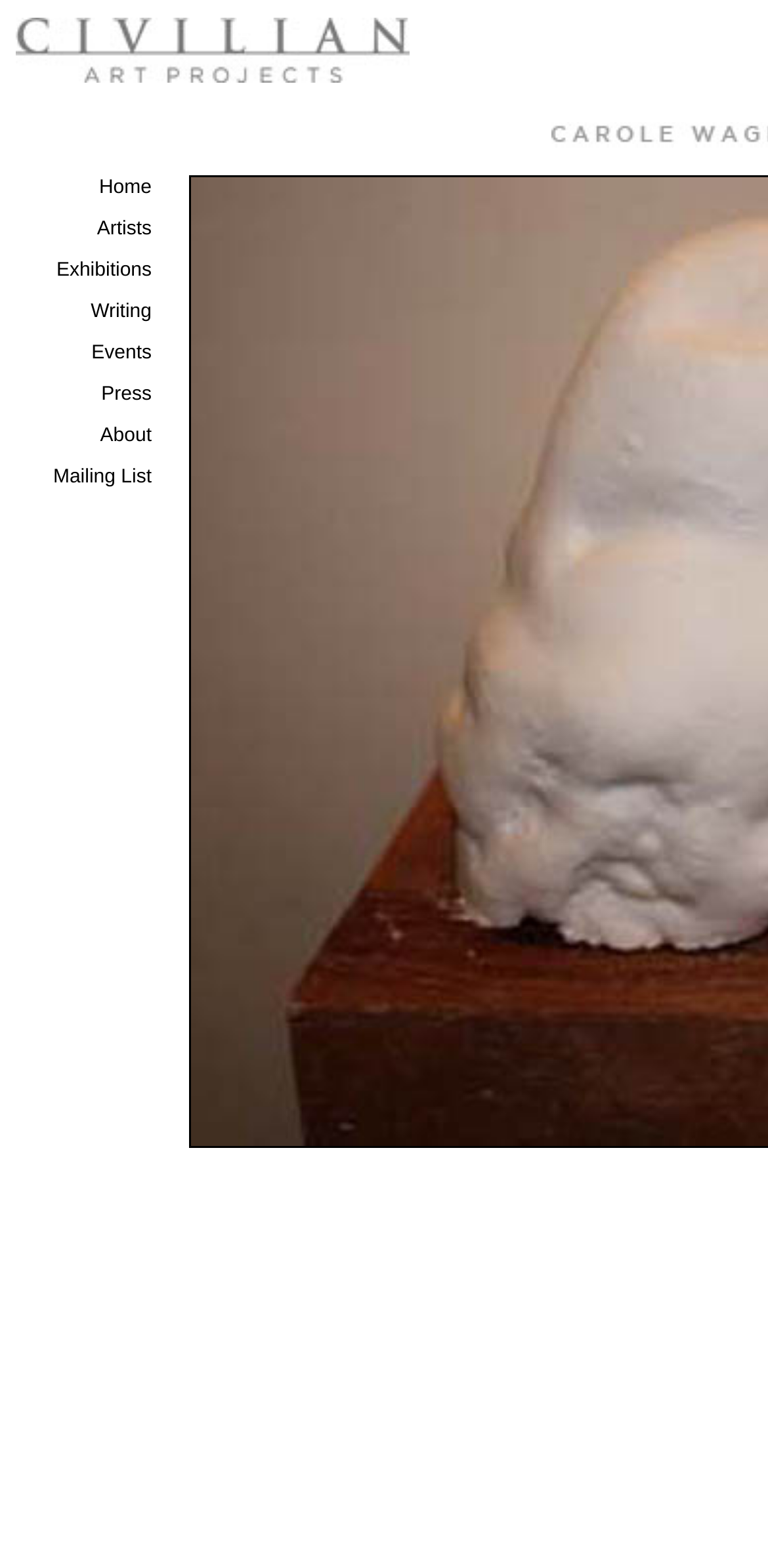Identify the bounding box coordinates of the part that should be clicked to carry out this instruction: "subscribe to the mailing list".

[0.069, 0.298, 0.197, 0.311]